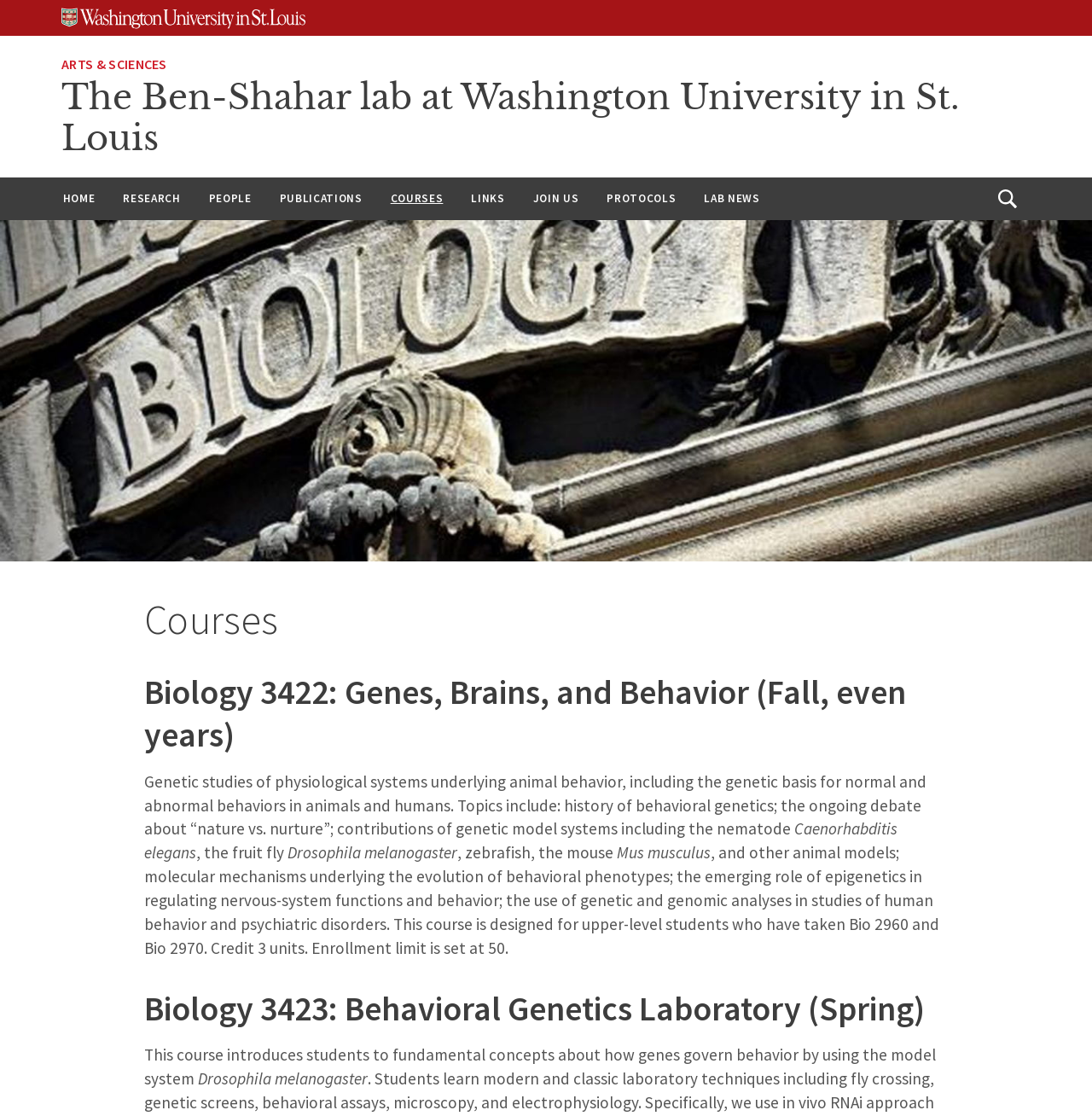What is the model system used in the course?
Using the image, give a concise answer in the form of a single word or short phrase.

Drosophila melanogaster